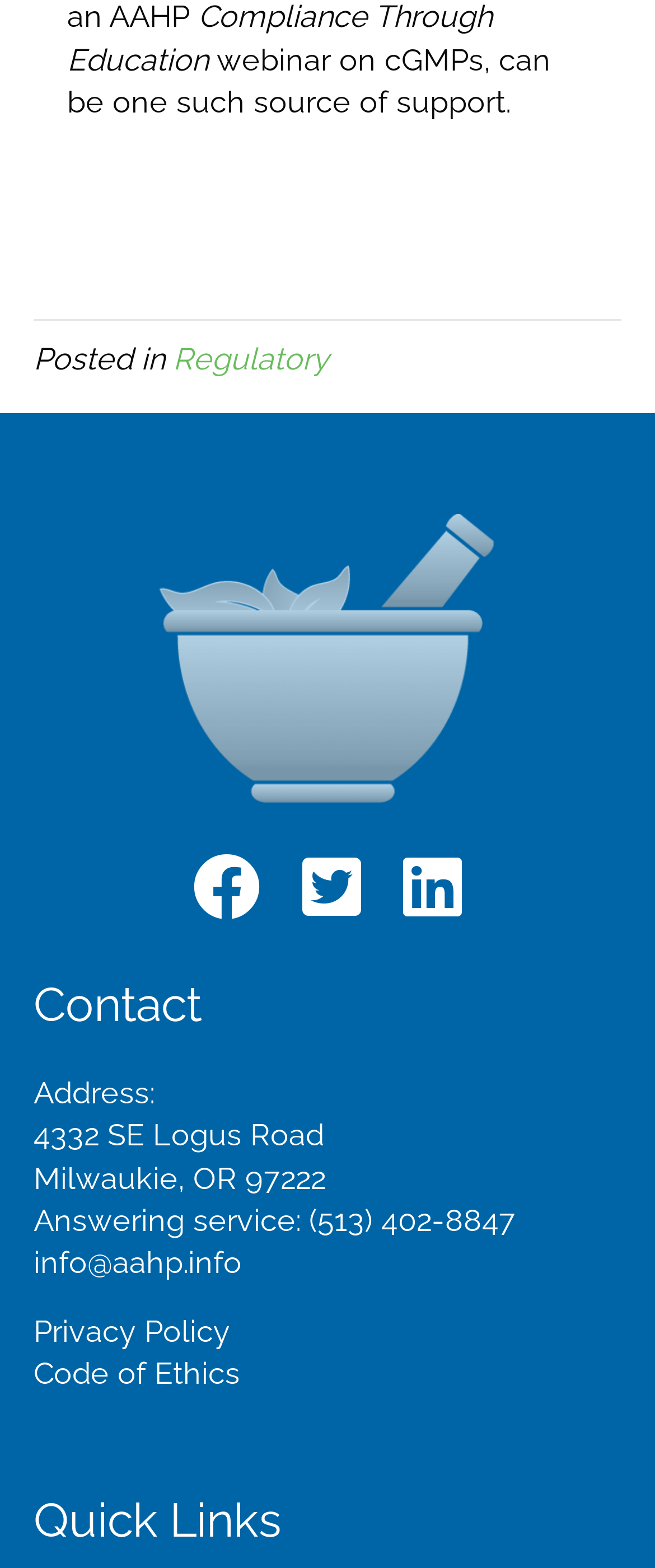What type of links are available in the 'Quick Links' section?
Look at the screenshot and give a one-word or phrase answer.

Policy and ethics links